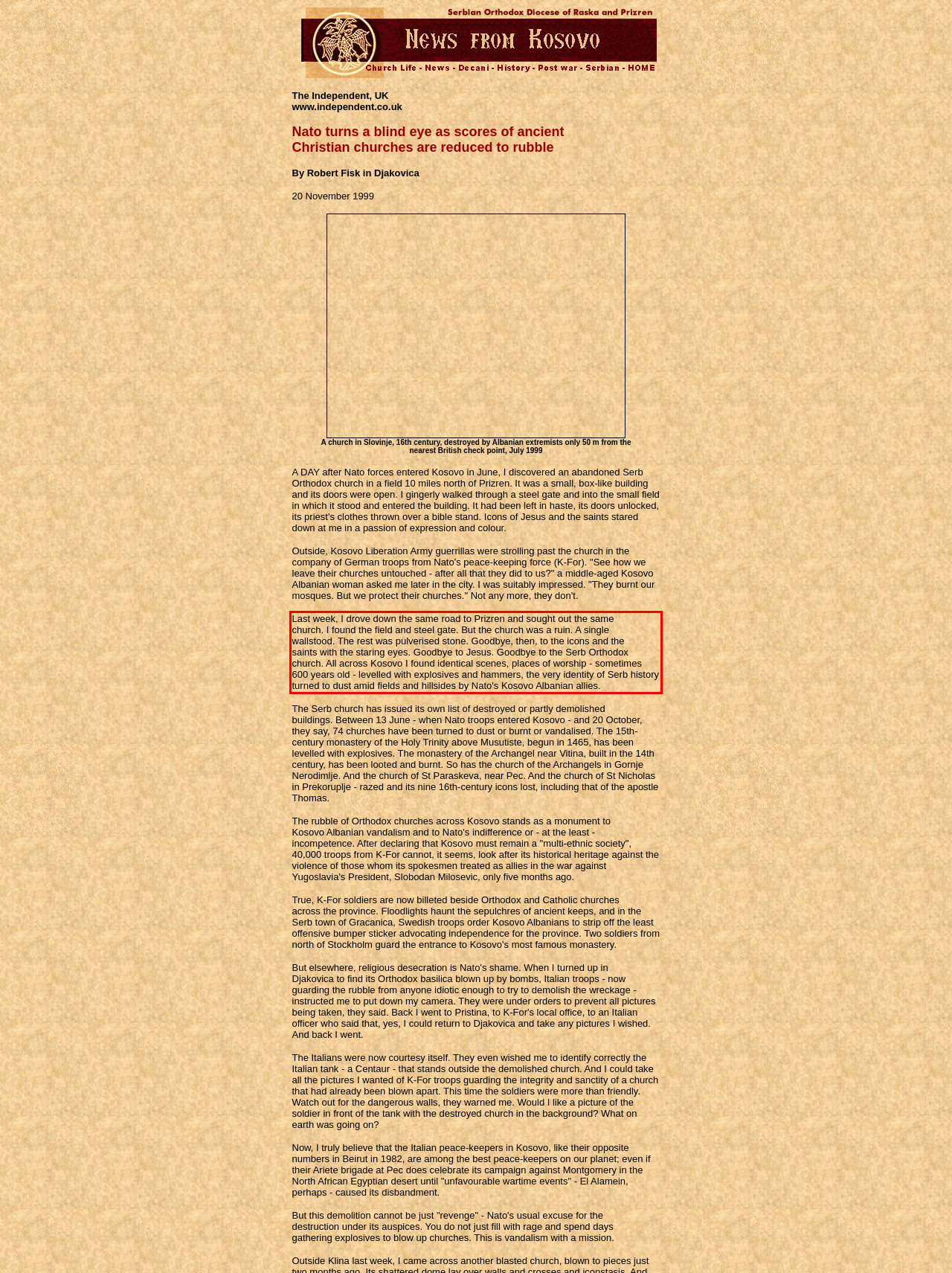Locate the red bounding box in the provided webpage screenshot and use OCR to determine the text content inside it.

Last week, I drove down the same road to Prizren and sought out the same church. I found the field and steel gate. But the church was a ruin. A single wallstood. The rest was pulverised stone. Goodbye, then, to the icons and the saints with the staring eyes. Goodbye to Jesus. Goodbye to the Serb Orthodox church. All across Kosovo I found identical scenes, places of worship - sometimes 600 years old - levelled with explosives and hammers, the very identity of Serb history turned to dust amid fields and hillsides by Nato's Kosovo Albanian allies.